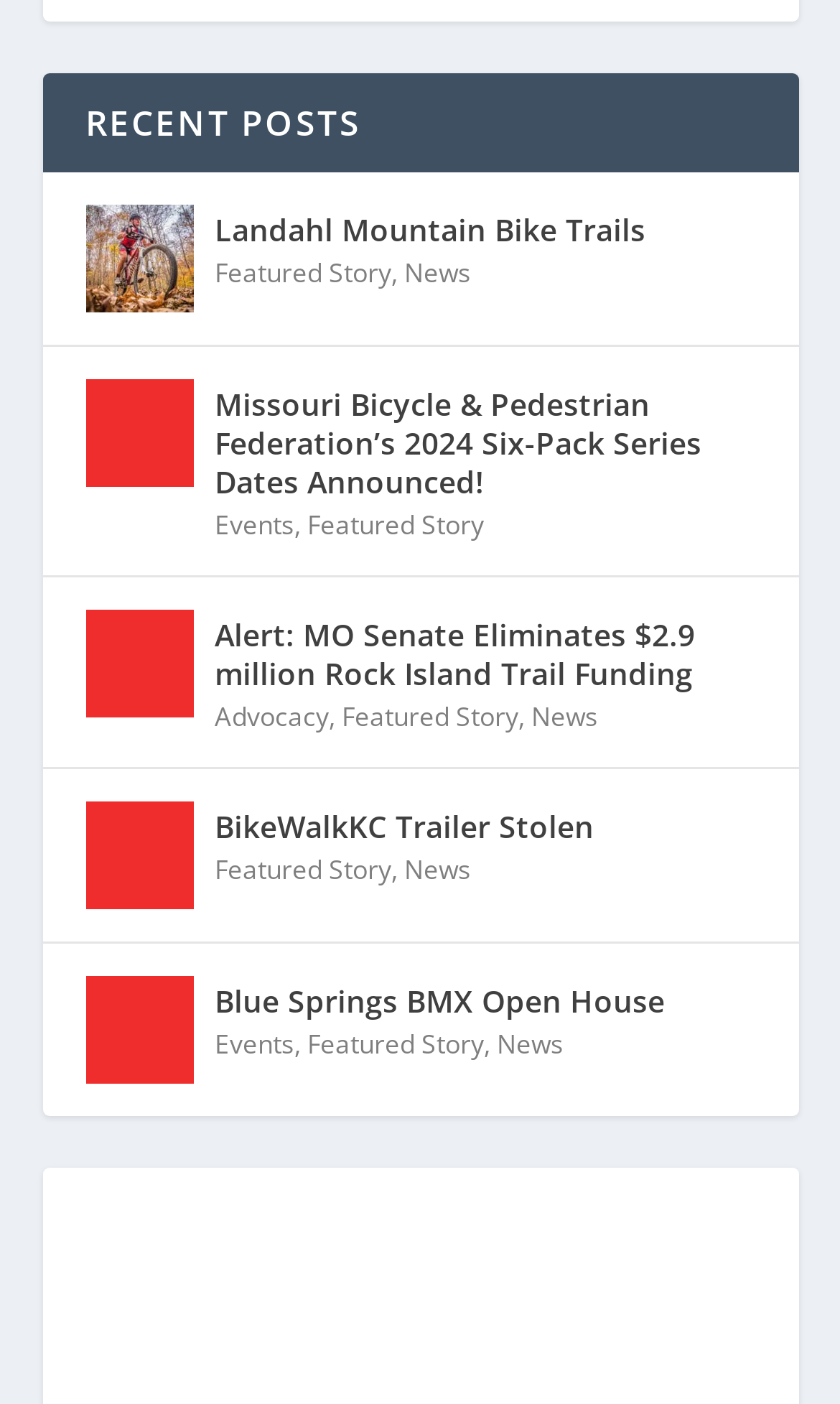Indicate the bounding box coordinates of the clickable region to achieve the following instruction: "Click on the 'ericas' link."

None